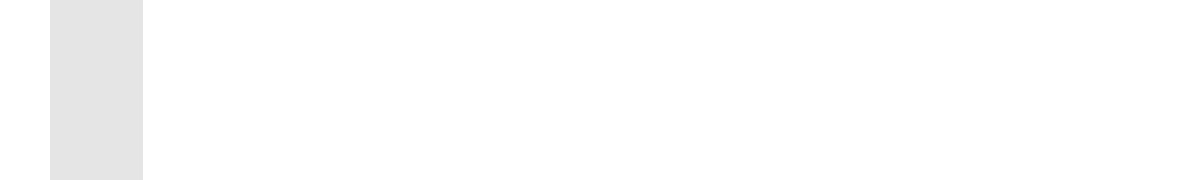Describe thoroughly the contents of the image.

The image appears to be a placeholder or a design element within a webpage layout. It is positioned prominently among other content relating to human resources, specifically highlighting the importance of networking opportunities in onboarding processes. The section emphasizes the significance of facilitating connections for new hires, particularly involving both their personal and professional networks. This approach aims to better integrate new employees into their roles and the community, especially for those coming from recent educational backgrounds. Additionally, the content surrounding the image suggests a focus on resources and insights related to effective employment practices.